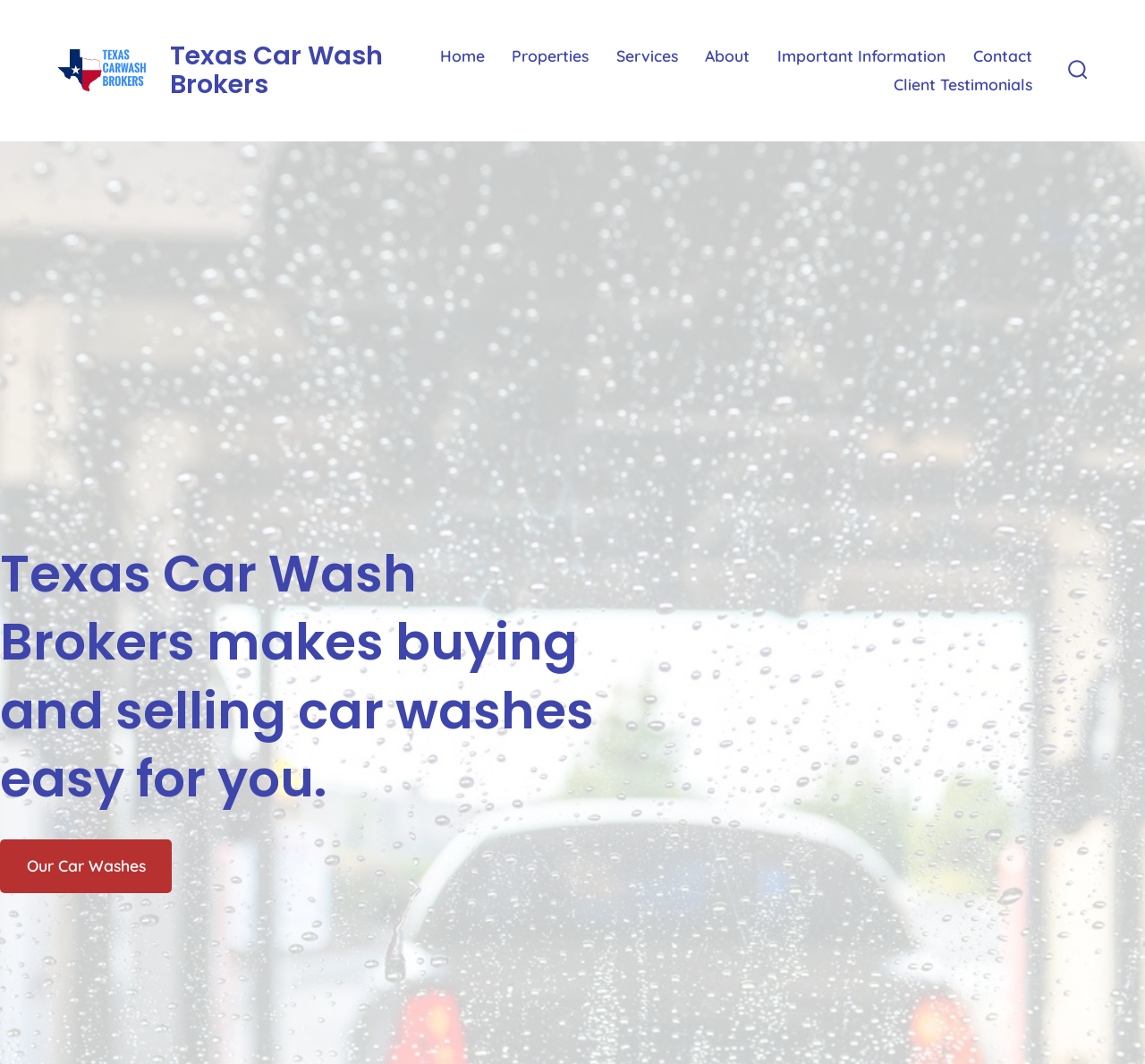Summarize the webpage comprehensively, mentioning all visible components.

The webpage is about Texas Car Wash Brokers, a company that facilitates buying and selling car washes. At the top-right corner, there is a search toggle button accompanied by a small image. On the top-left side, the company's logo, "Texas Car Wash Brokers", is displayed as an image and a link. Below the logo, there is a horizontal navigation menu with seven links: "Home", "Properties", "Services", "About", "Important Information", "Contact", and "Client Testimonials".

The main content of the webpage is divided into two sections. The top section has a heading that reads "Texas Car Wash Brokers makes buying and selling car washes easy for you." Below this heading, there is a link to "Our Car Washes", which is likely a page that lists the car washes available for sale or purchase. The bottom section of the webpage is not explicitly described in the accessibility tree, but based on the meta description, it may contain information about the company's experience in the car wash industry, highlighting their expertise in helping clients with all aspects of the business.